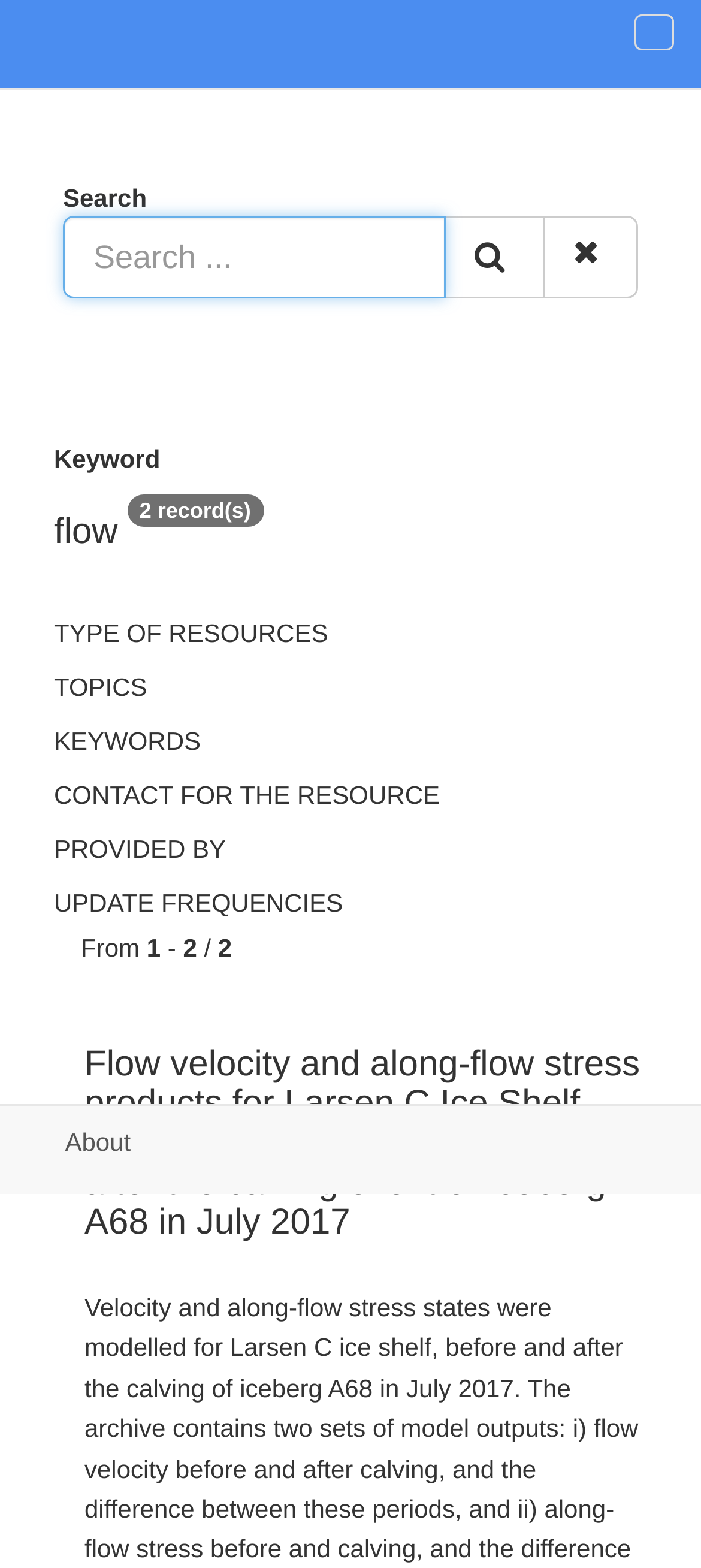Please answer the following question using a single word or phrase: 
What is the topic of the first search result?

Flow velocity and along-flow stress